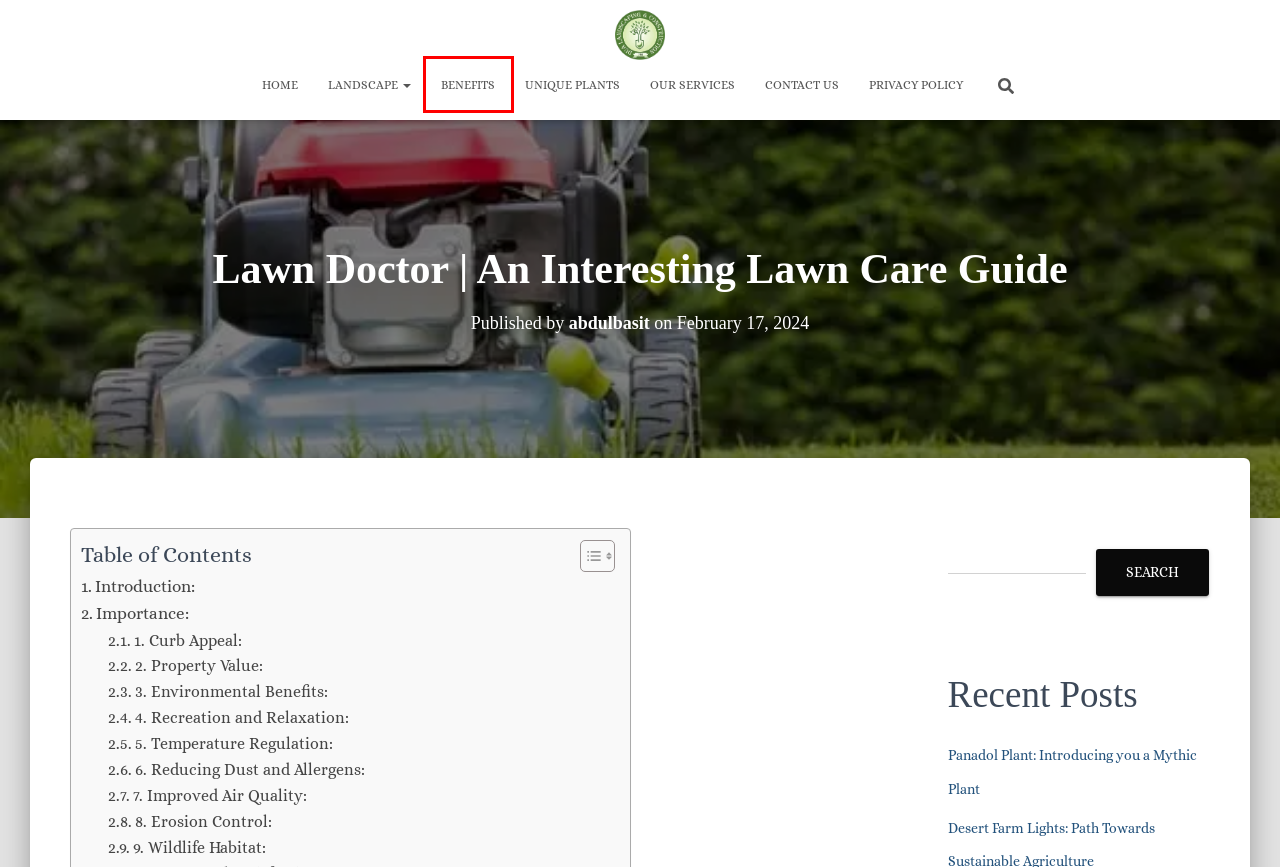You are presented with a screenshot of a webpage containing a red bounding box around an element. Determine which webpage description best describes the new webpage after clicking on the highlighted element. Here are the candidates:
A. Unique plants Archives - DUA Landscape
B. Panadol Plant: Introducing you a Mythic Plant - DUA Landscape
C. Our Services - DUA Landscape
D. Benefits Archives - DUA Landscape
E. Landscape Archives - DUA Landscape
F. Desert Farm Lights: Path Towards Sustainable Agriculture - DUA Landscape
G. DUA Landscape - DUA Landscape
H. abdulbasit, Author at DUA Landscape

D